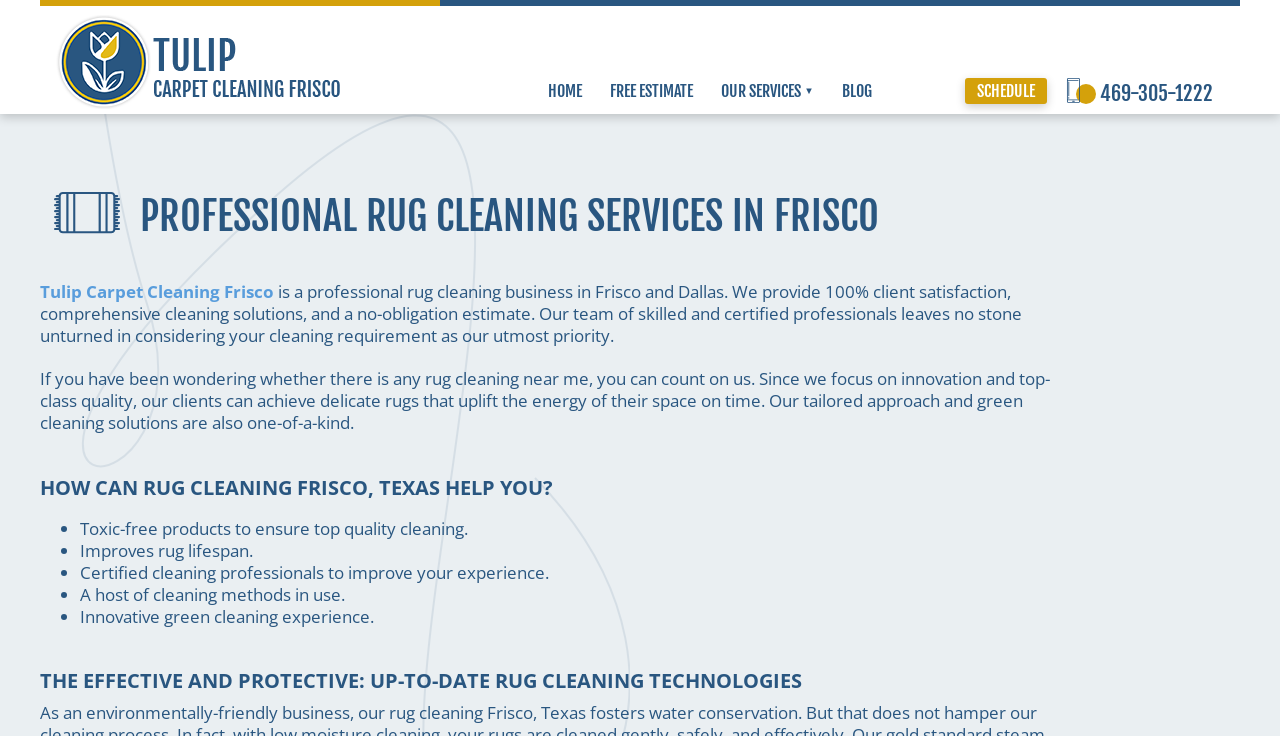Provide a brief response to the question below using a single word or phrase: 
What is the purpose of the form below the 'FREE PRICE ESTIMATE' text?

To get a free price estimate